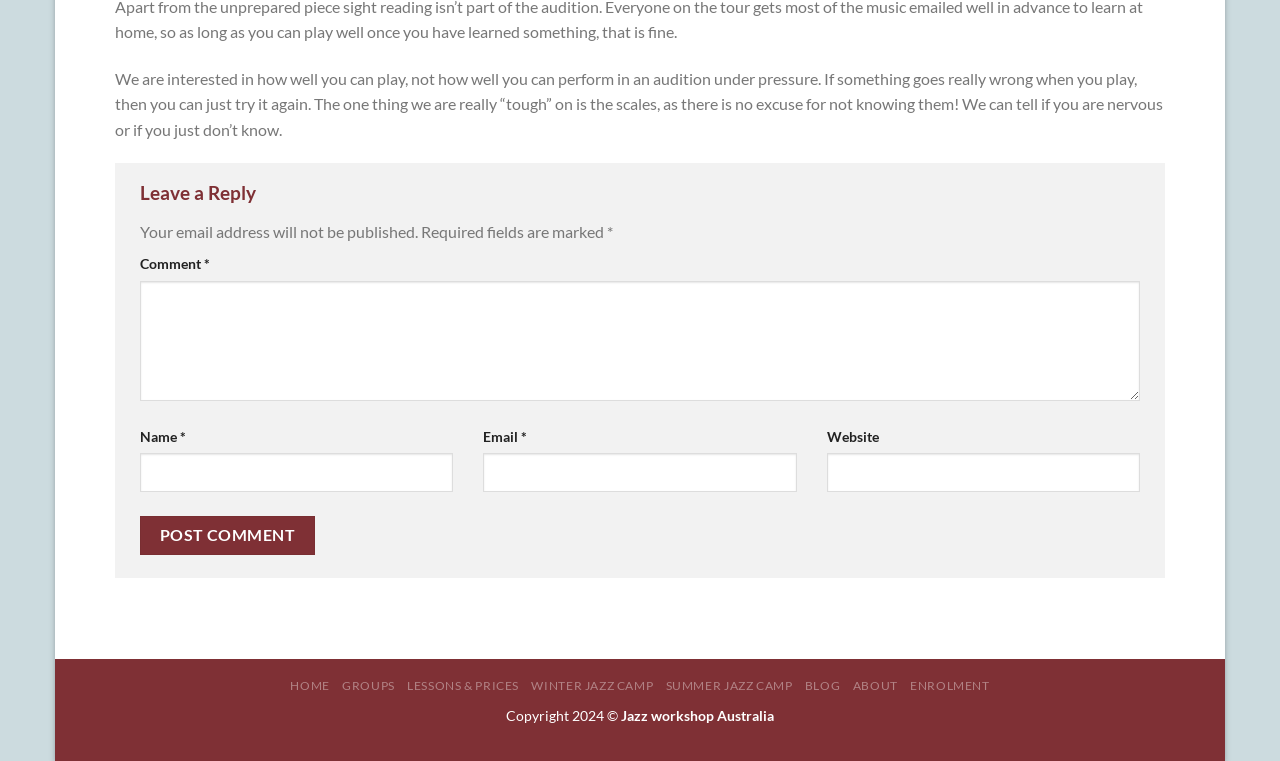Provide a one-word or one-phrase answer to the question:
What is required to leave a reply?

Name, Email, Comment